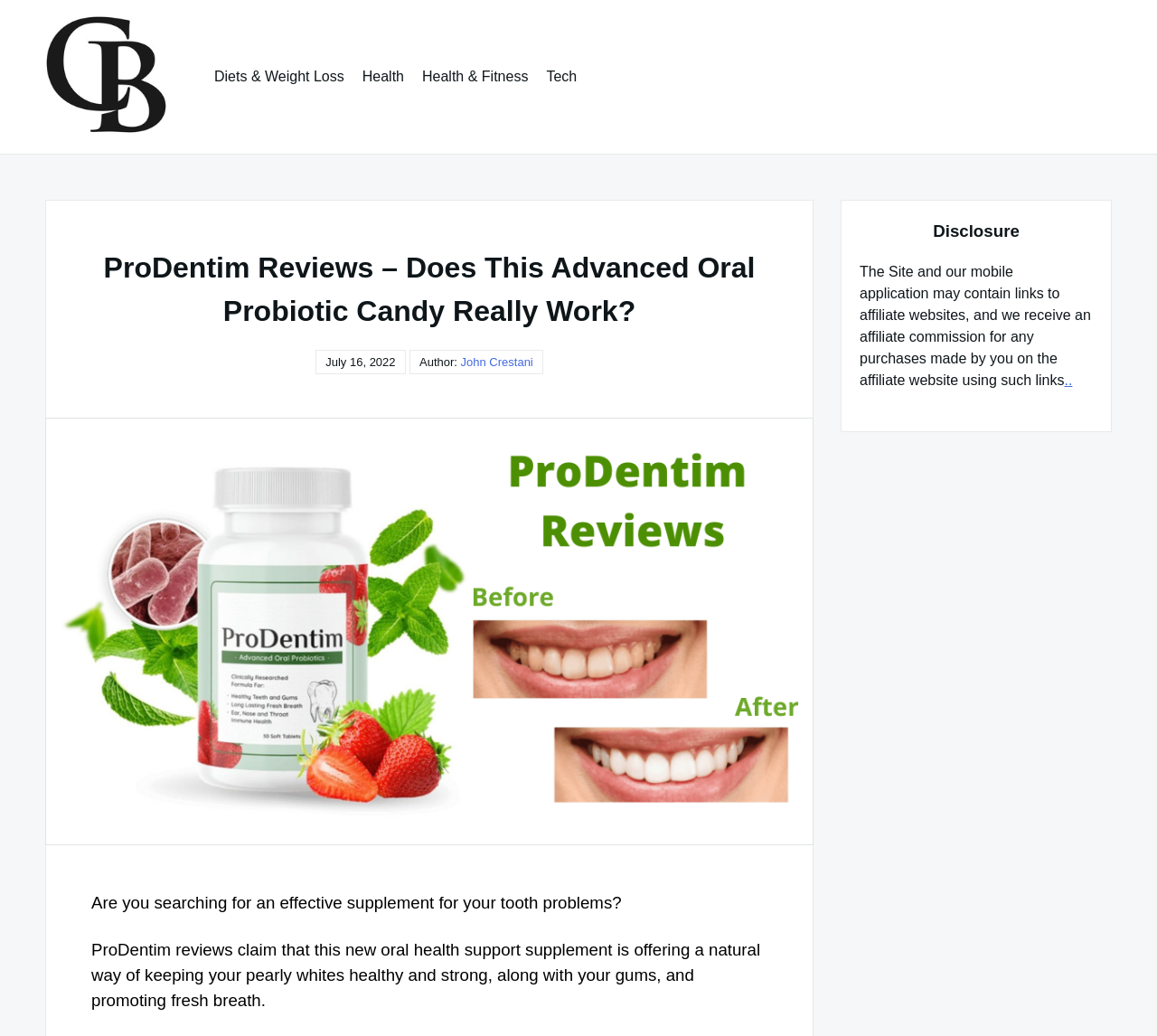Generate a comprehensive description of the webpage content.

The webpage is about ProDentim, a 100% natural health supplement for healthy teeth and gums. At the top left, there is a link to "clickbankproductreviews" accompanied by an image. Below this, there are four links to different categories: "Diets & Weight Loss", "Health", "Health & Fitness", and "Tech". 

The main content of the webpage is headed by a title "ProDentim Reviews – Does This Advanced Oral Probiotic Candy Really Work?" followed by the date "July 16, 2022" and the author's name "John Crestani". 

Below the title, there is a paragraph of text that introduces ProDentim as a natural supplement for tooth problems, claiming to keep teeth and gums healthy and strong, and promoting fresh breath. 

Further down, there is a section headed "Disclosure" which explains that the website may contain affiliate links and earns a commission for purchases made through those links. This section contains two links to affiliate websites.